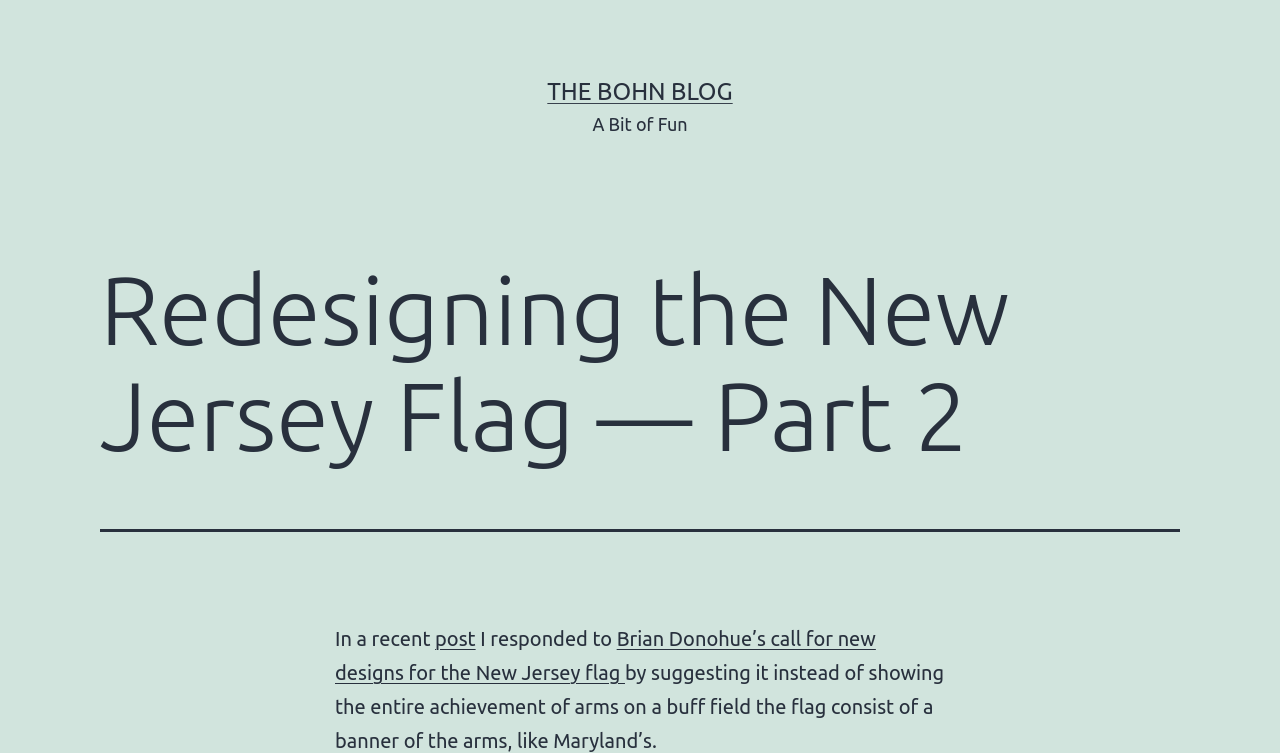Kindly respond to the following question with a single word or a brief phrase: 
What is the blog post about?

Redesigning the New Jersey Flag